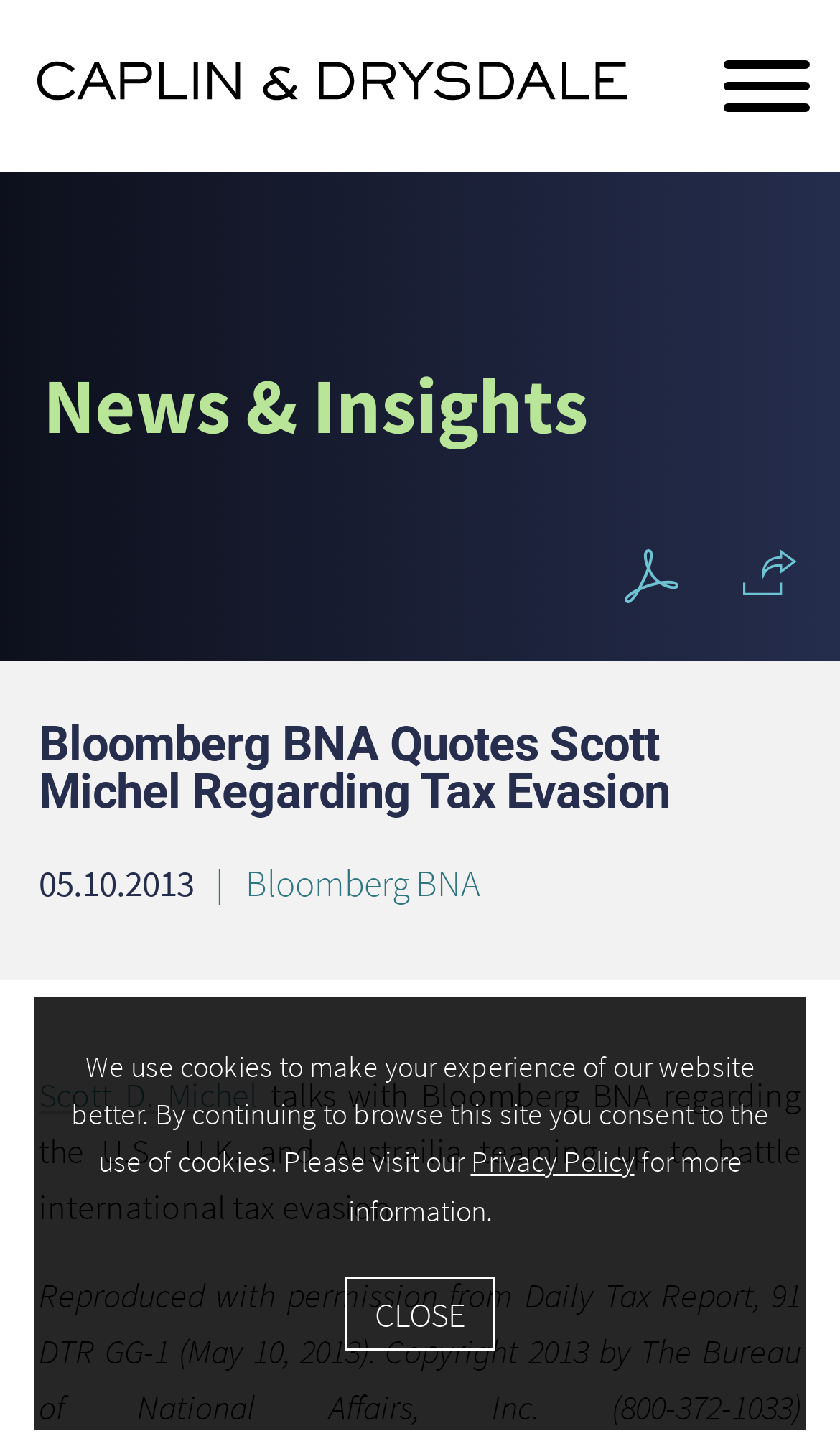Locate the bounding box coordinates of the clickable part needed for the task: "Read the article by Scott D. Michel".

[0.046, 0.746, 0.307, 0.776]